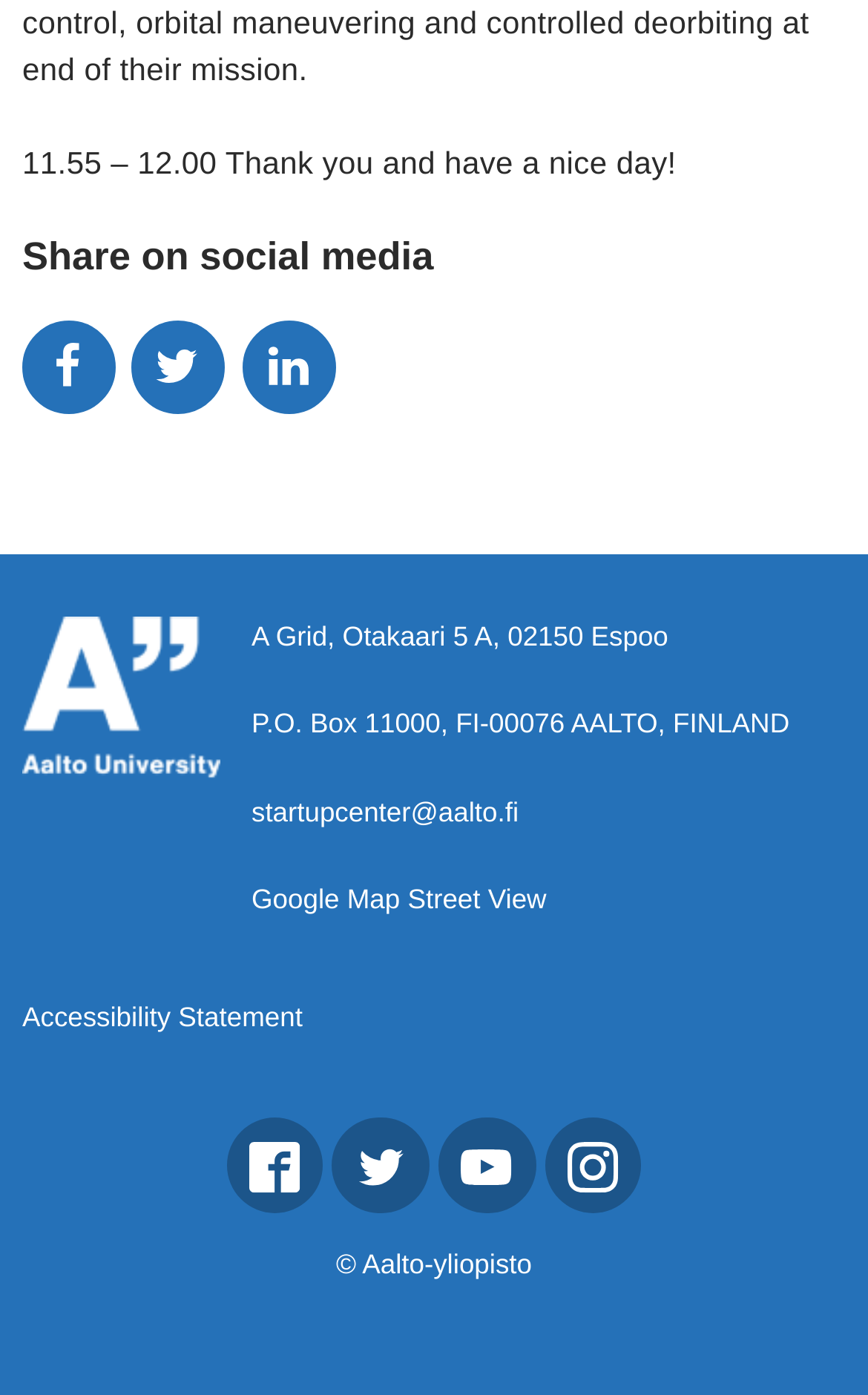Kindly provide the bounding box coordinates of the section you need to click on to fulfill the given instruction: "Share on social media".

[0.026, 0.23, 0.133, 0.297]